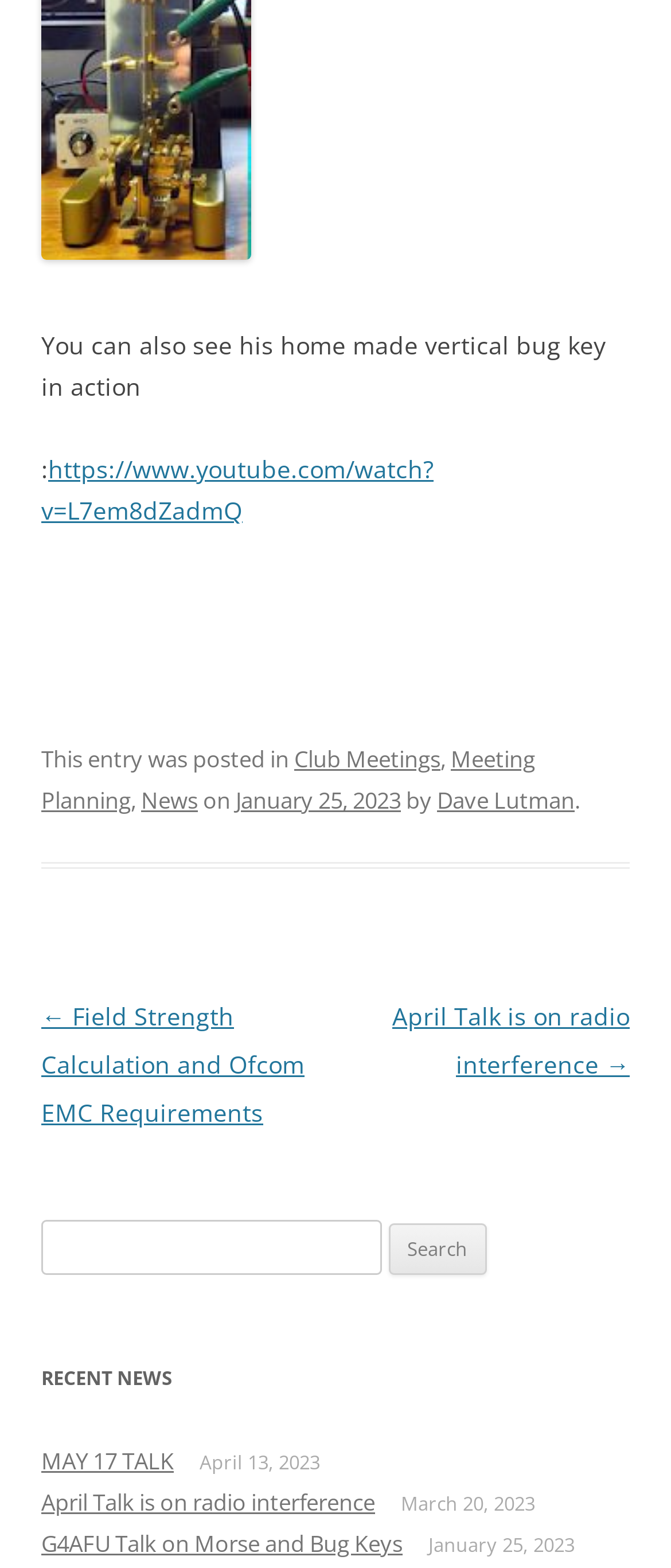Please determine the bounding box coordinates for the element that should be clicked to follow these instructions: "Read the April Talk is on radio interference post".

[0.062, 0.948, 0.559, 0.968]